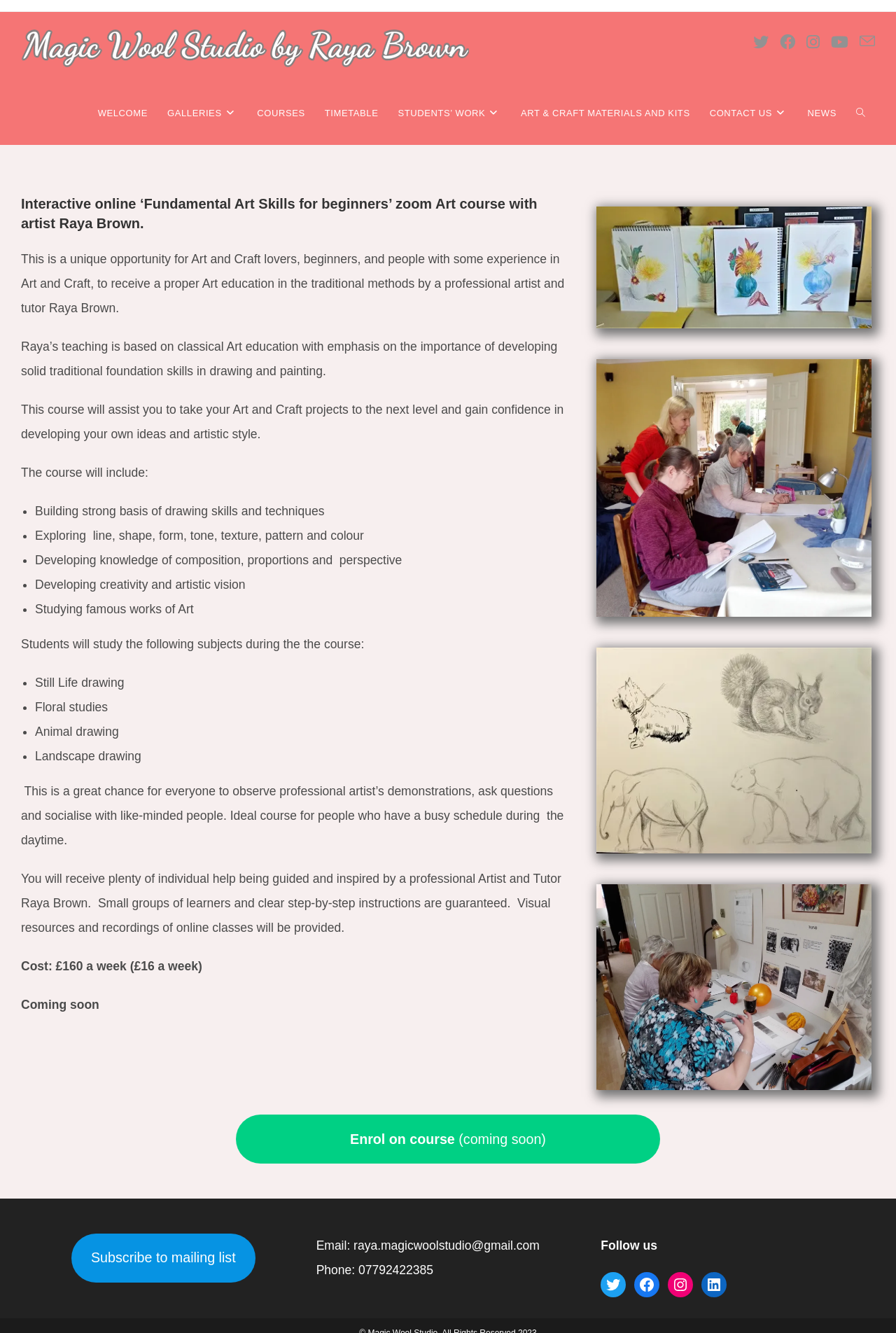Please provide the bounding box coordinates for the element that needs to be clicked to perform the instruction: "Click on the 'Send email' link". The coordinates must consist of four float numbers between 0 and 1, formatted as [left, top, right, bottom].

[0.953, 0.025, 0.983, 0.038]